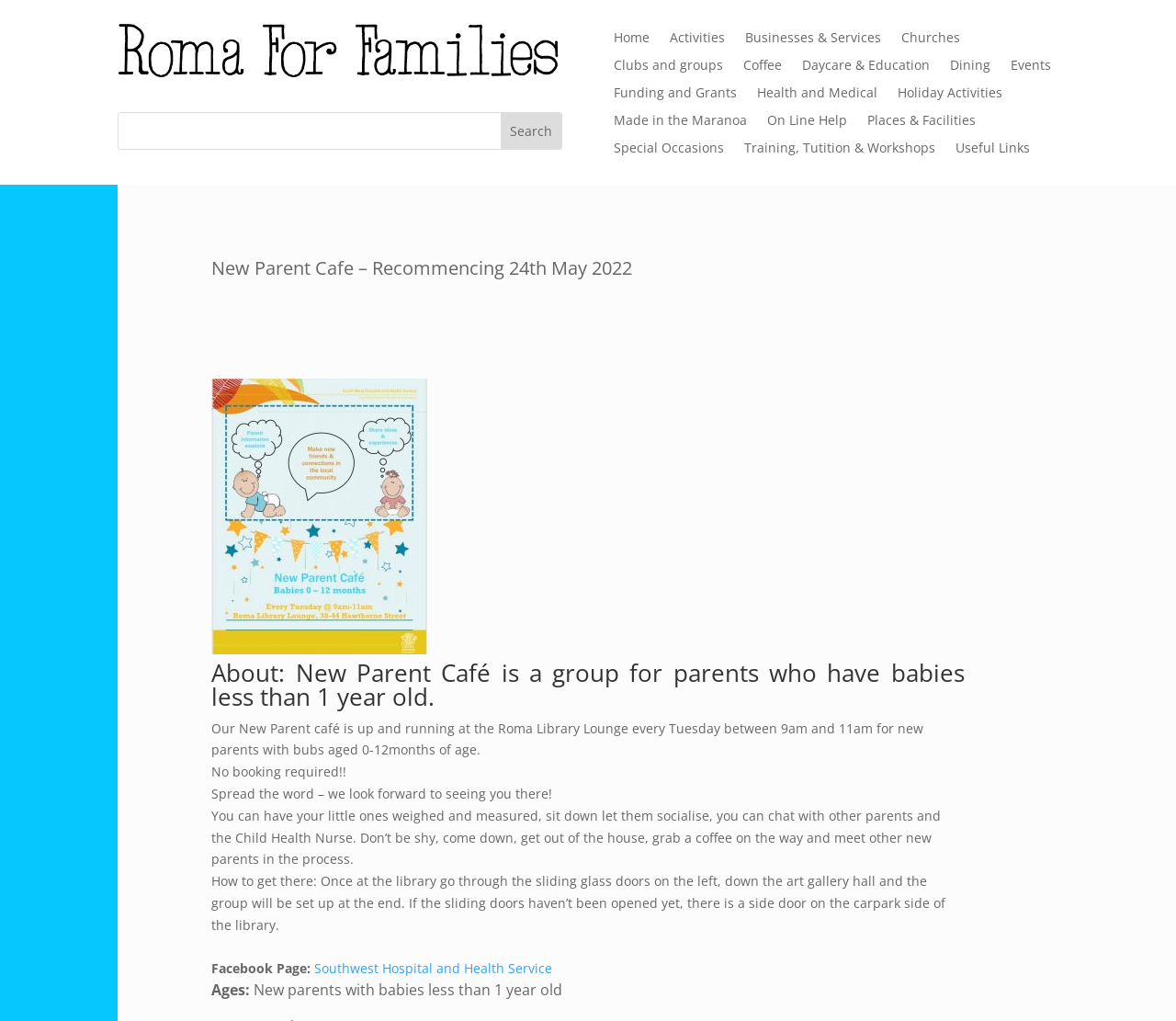Specify the bounding box coordinates of the region I need to click to perform the following instruction: "Click the 'Publicar comentário' button". The coordinates must be four float numbers in the range of 0 to 1, i.e., [left, top, right, bottom].

None